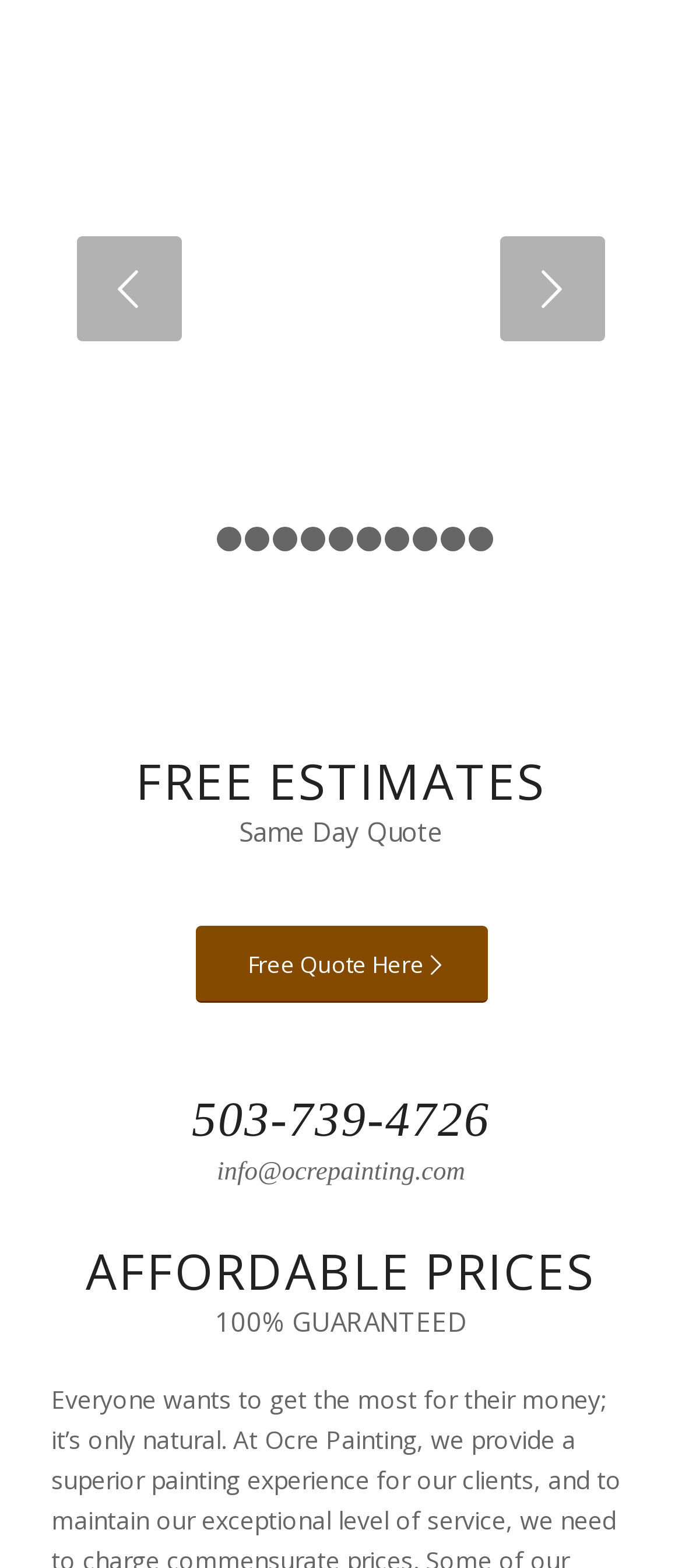Based on the element description, predict the bounding box coordinates (top-left x, top-left y, bottom-right x, bottom-right y) for the UI element in the screenshot: Free Quote Here

[0.286, 0.59, 0.714, 0.64]